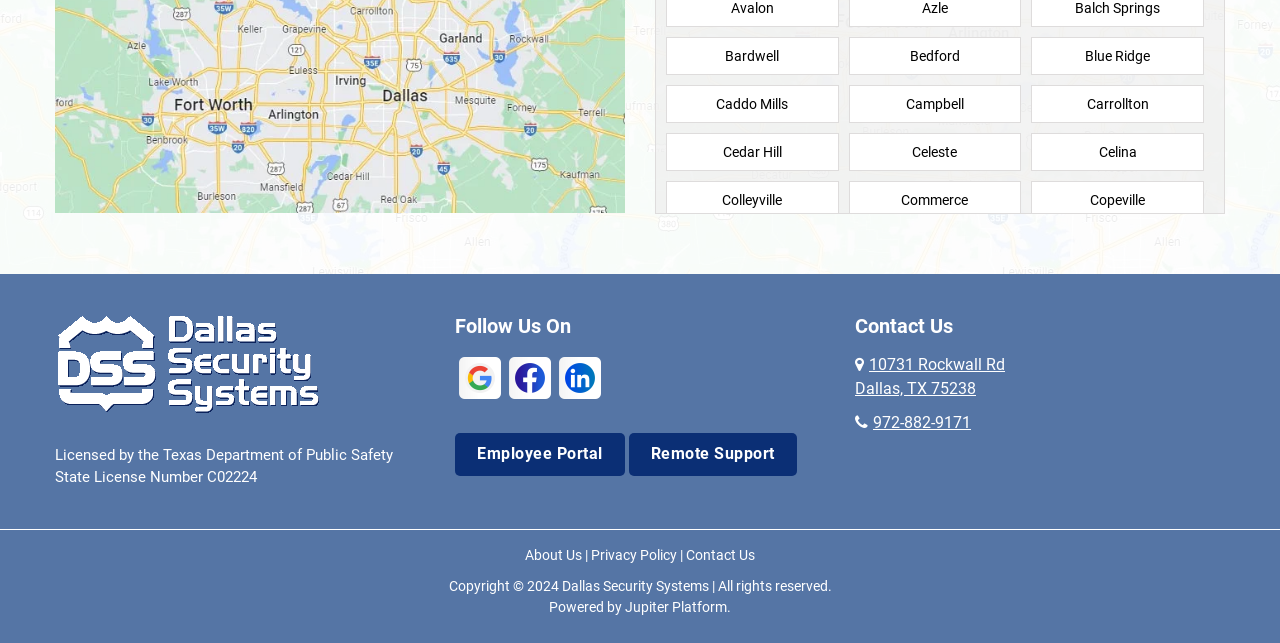What is the phone number of the company?
Please answer the question with a detailed and comprehensive explanation.

I found the answer by reading the text on the webpage, which is located in the 'Contact Us' section and has an icon of a phone next to it.